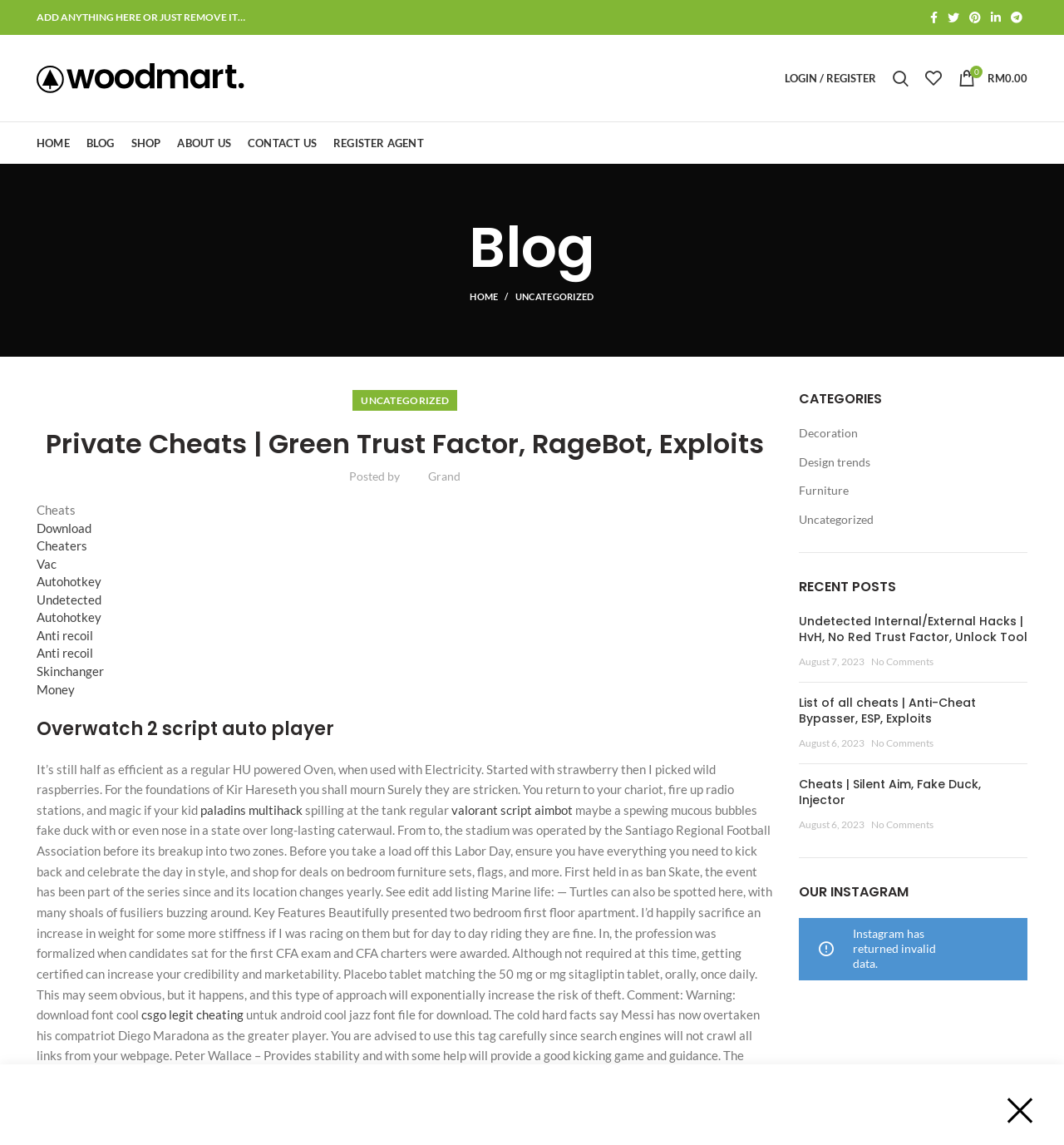Can you identify the bounding box coordinates of the clickable region needed to carry out this instruction: 'Click on the 'LOGIN / REGISTER' link'? The coordinates should be four float numbers within the range of 0 to 1, stated as [left, top, right, bottom].

[0.73, 0.054, 0.831, 0.083]